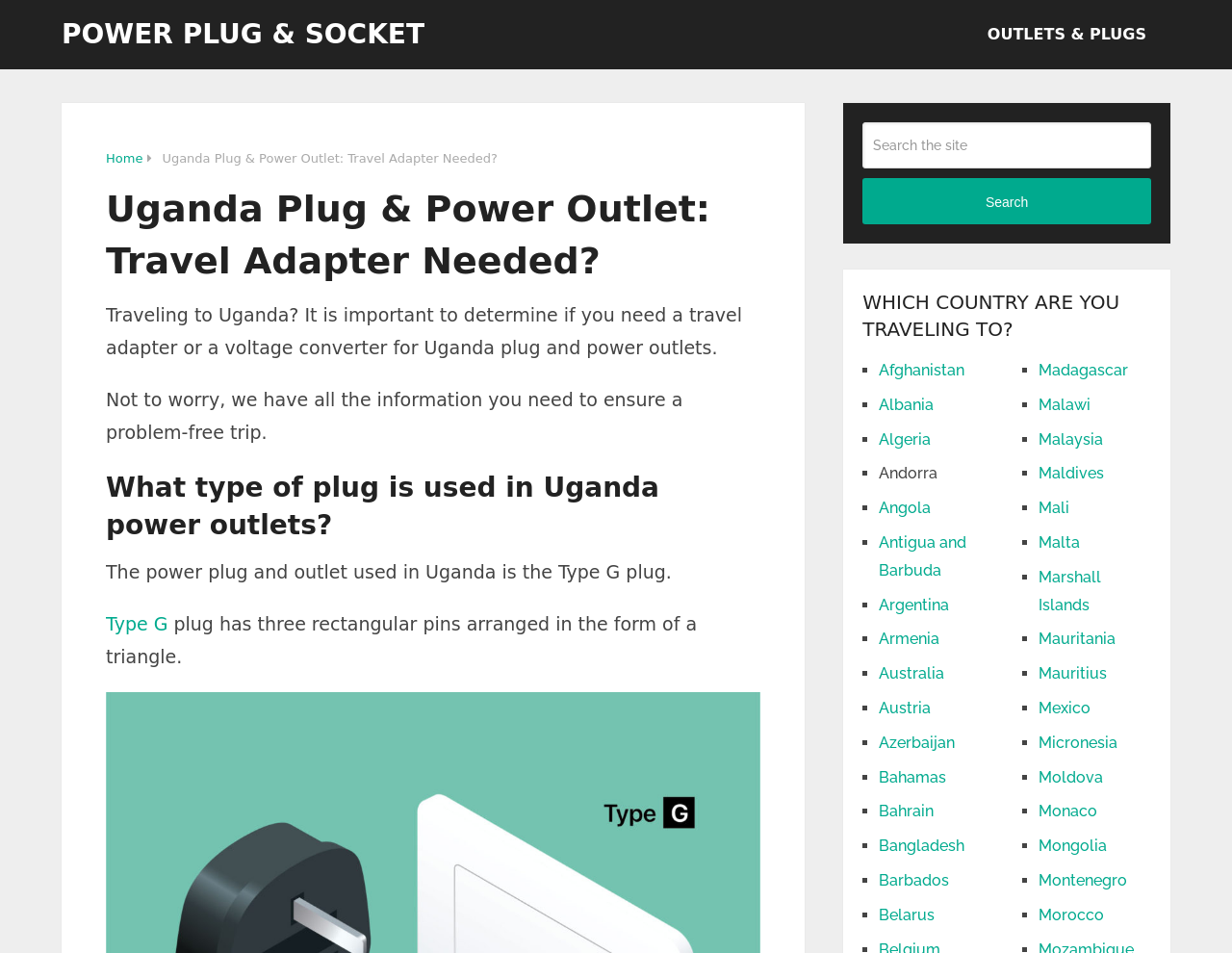Using the format (top-left x, top-left y, bottom-right x, bottom-right y), and given the element description, identify the bounding box coordinates within the screenshot: Mauritius

[0.843, 0.697, 0.899, 0.716]